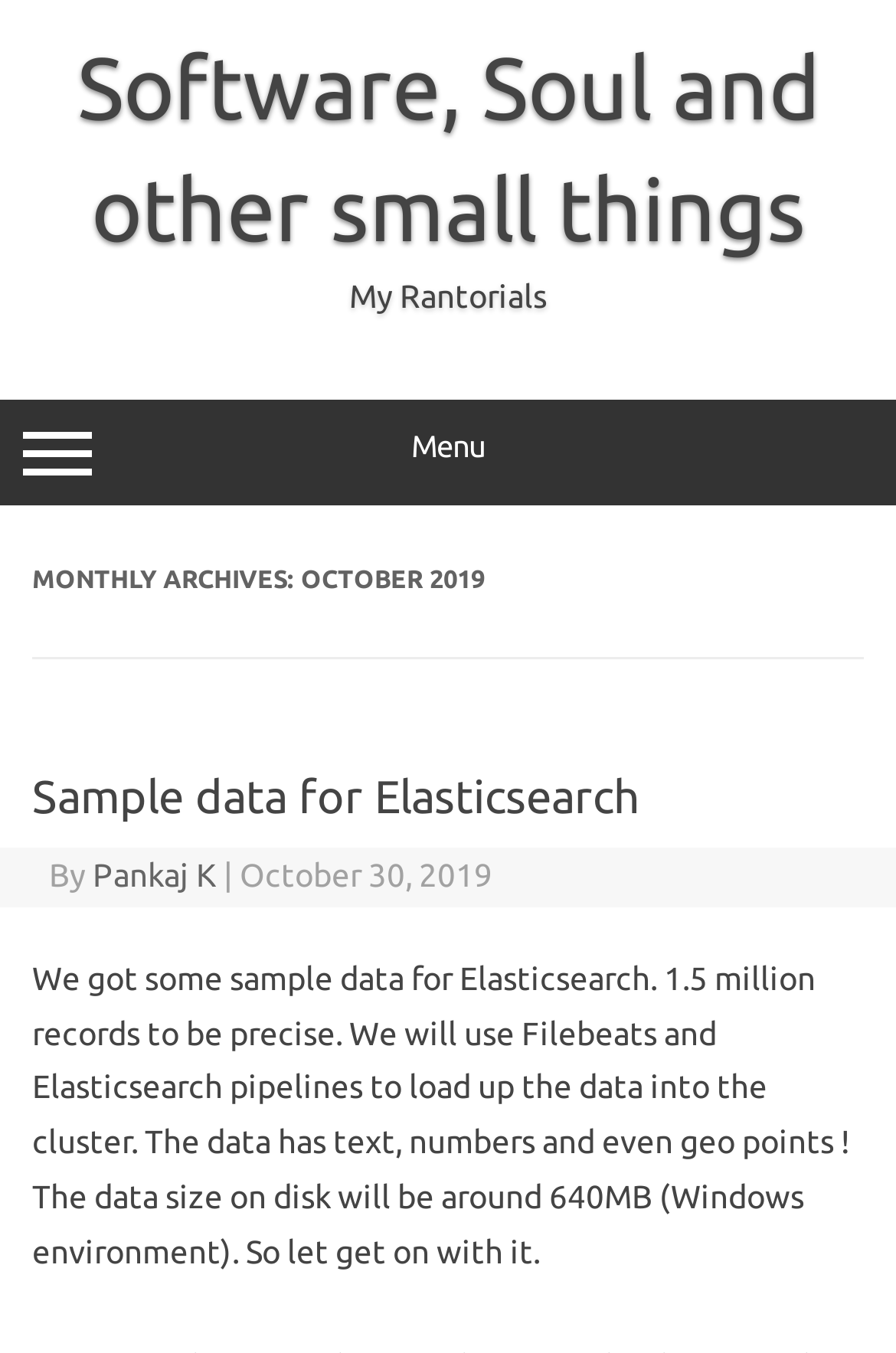Given the description "Pankaj K", determine the bounding box of the corresponding UI element.

[0.103, 0.633, 0.241, 0.66]